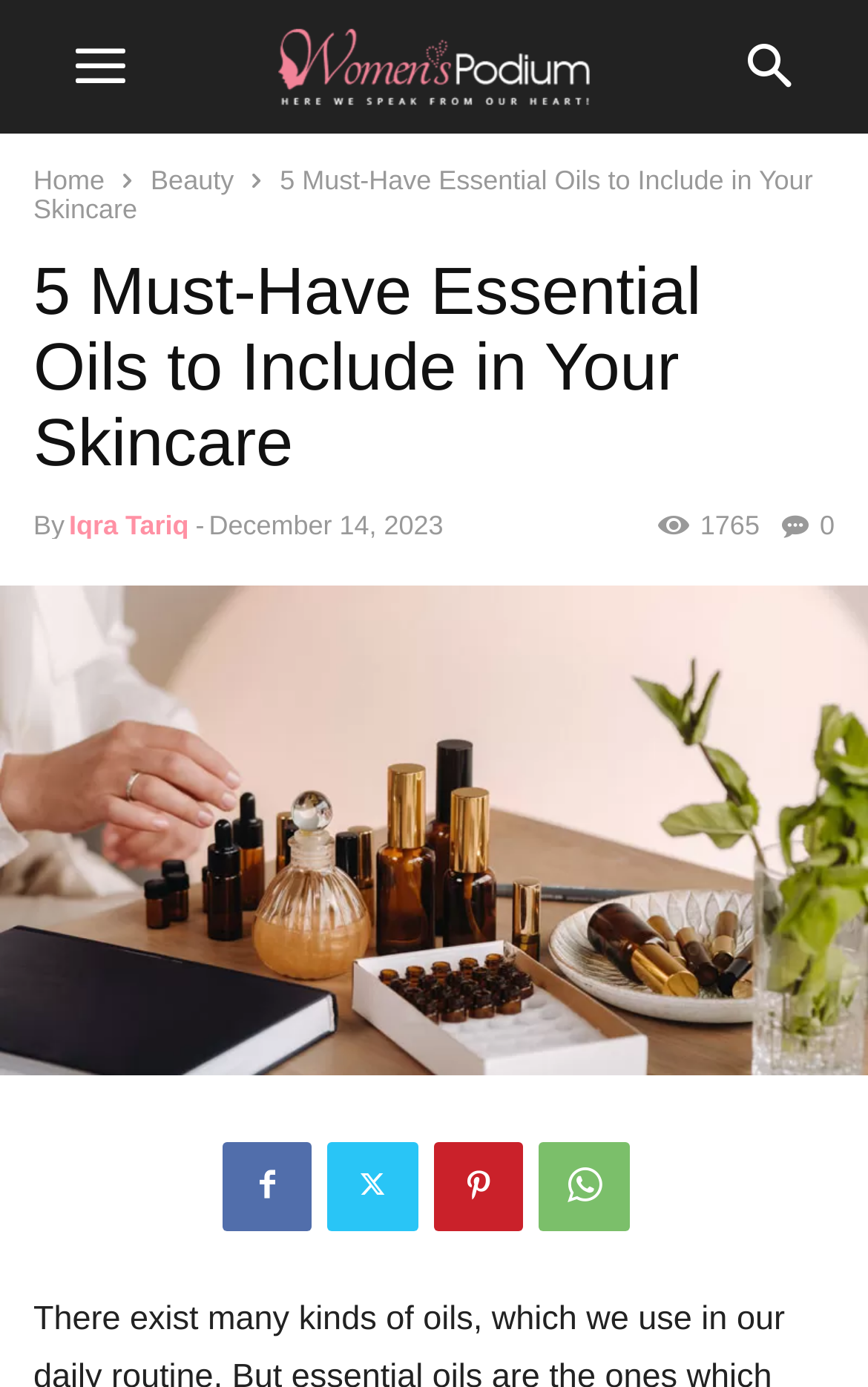Determine the bounding box coordinates of the section to be clicked to follow the instruction: "view the image of 5 Must-Have Essential Oils". The coordinates should be given as four float numbers between 0 and 1, formatted as [left, top, right, bottom].

[0.0, 0.423, 1.0, 0.775]